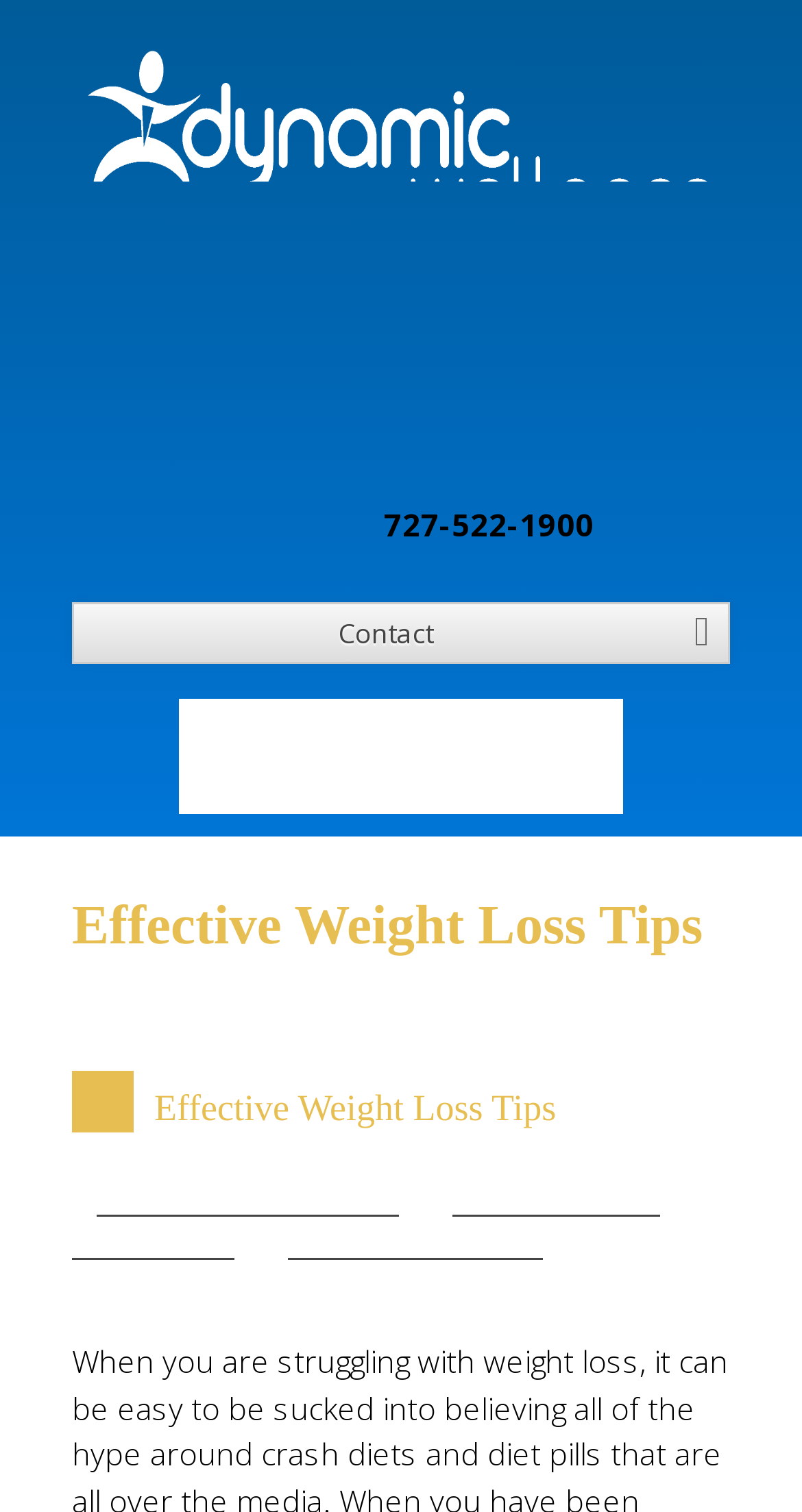Please answer the following question using a single word or phrase: 
What is the name of the chiropractic office?

Bond Thomas Chiropractic